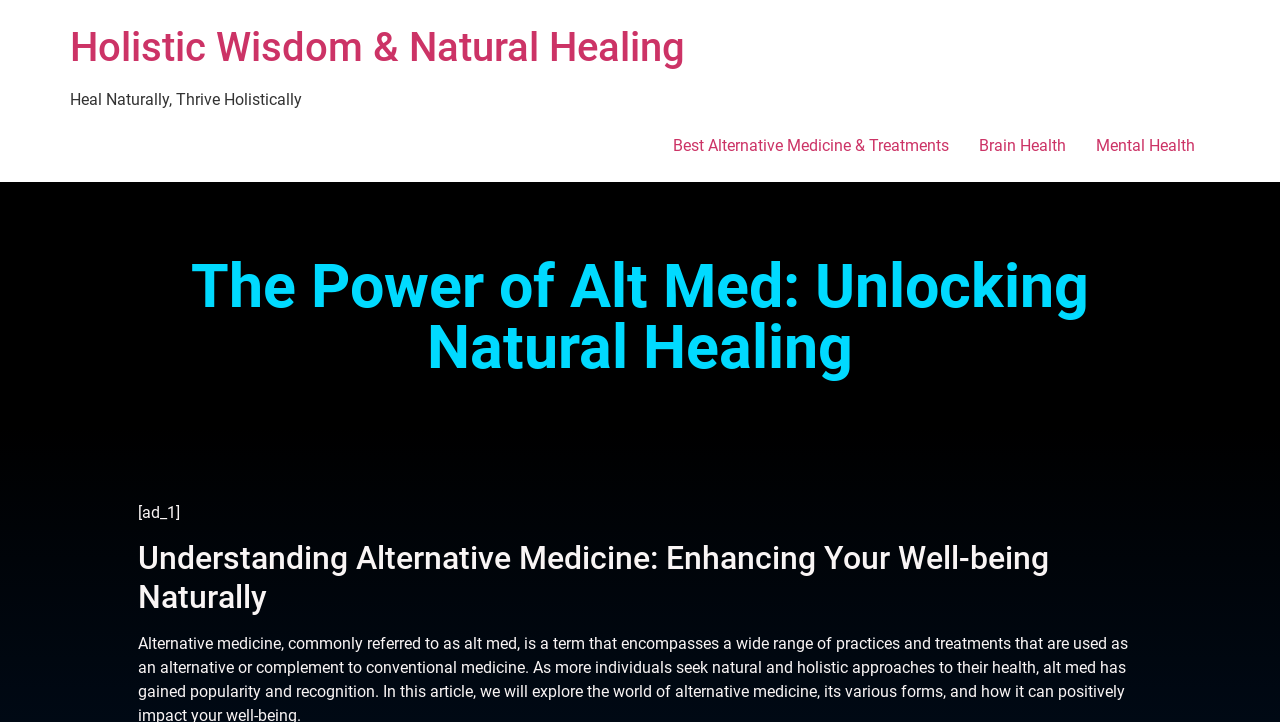What is the subtitle of the webpage?
Based on the screenshot, answer the question with a single word or phrase.

Heal Naturally, Thrive Holistically